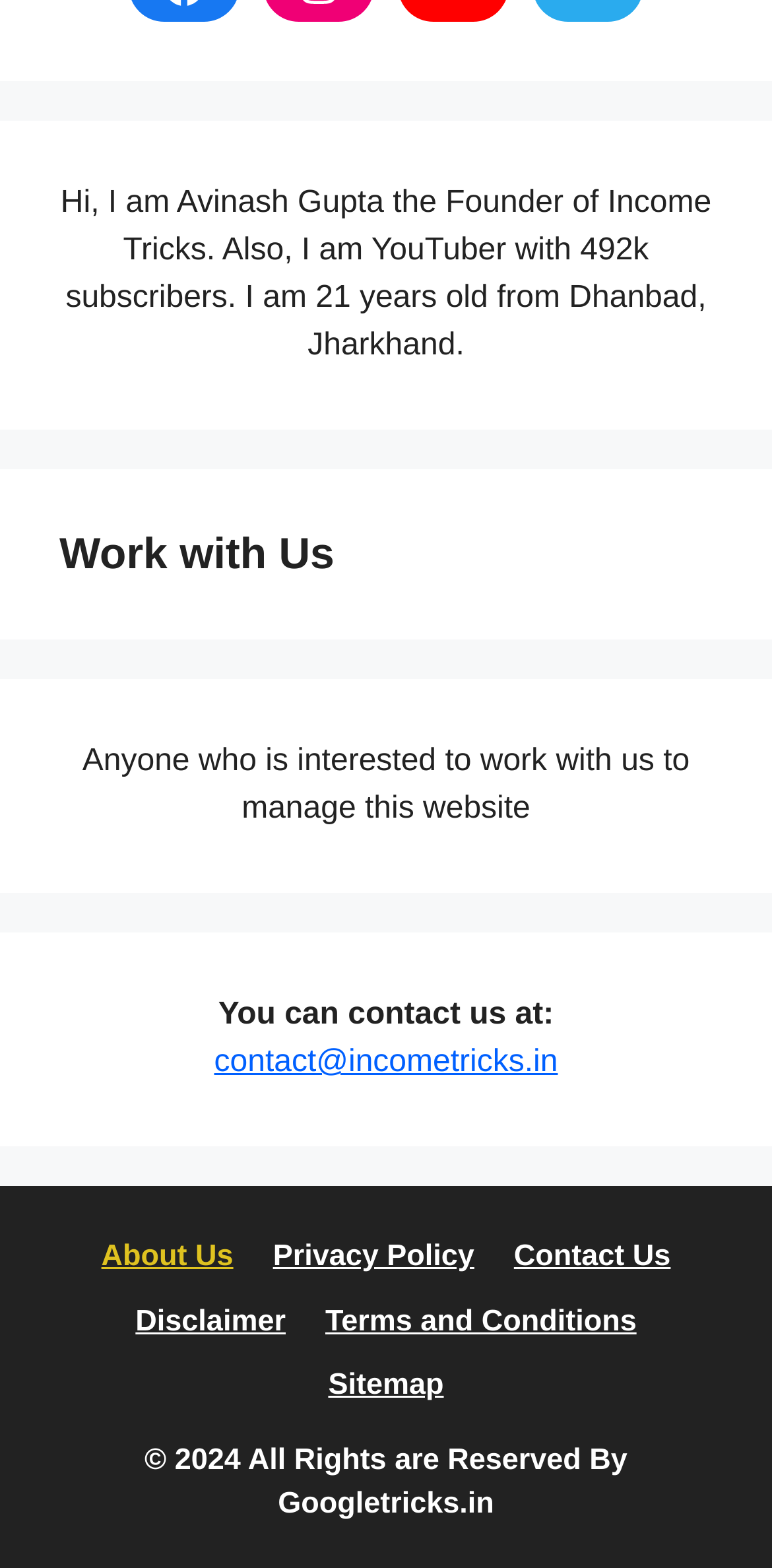Using the element description Terms and Conditions, predict the bounding box coordinates for the UI element. Provide the coordinates in (top-left x, top-left y, bottom-right x, bottom-right y) format with values ranging from 0 to 1.

[0.421, 0.832, 0.825, 0.853]